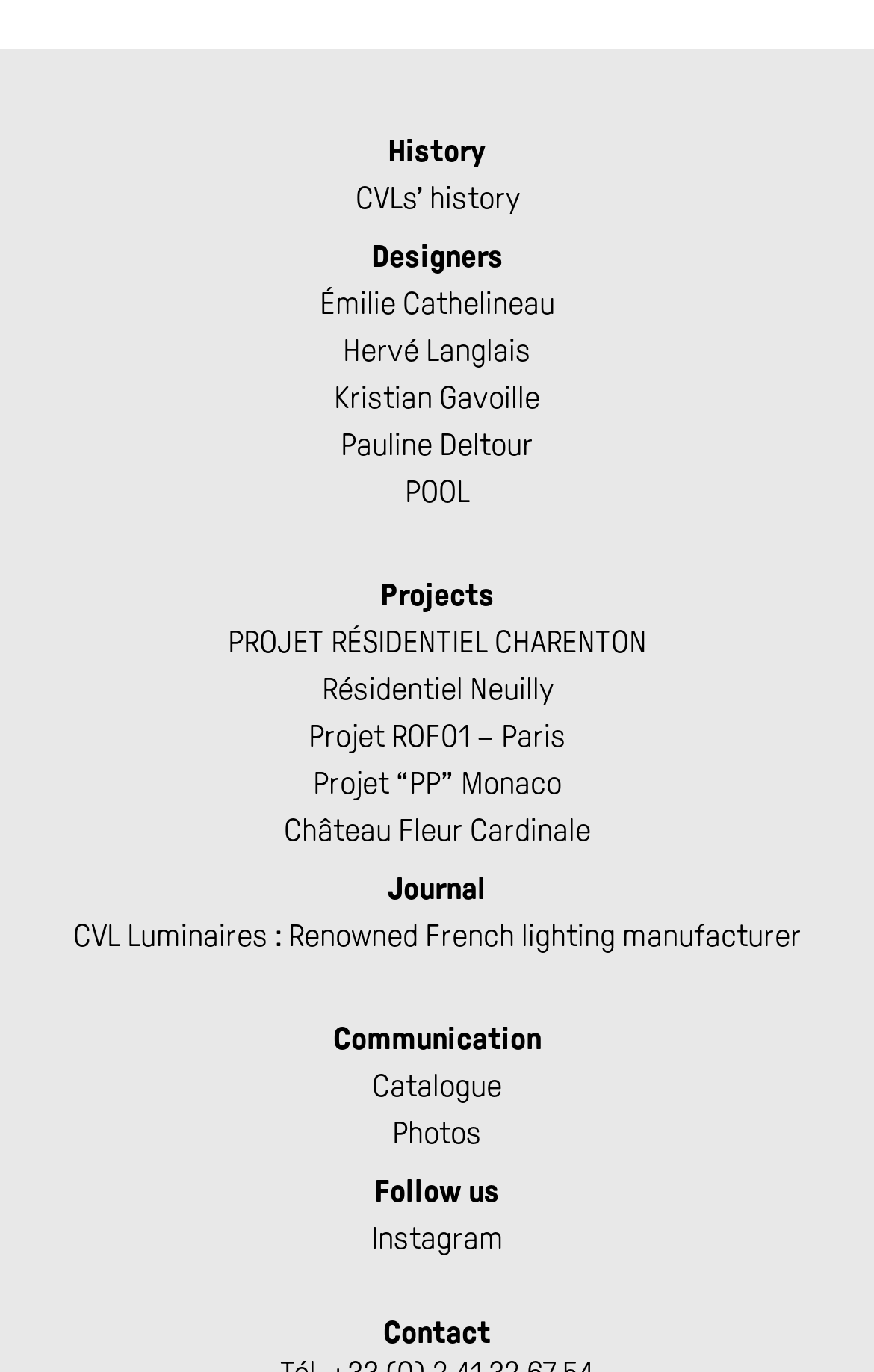Give a short answer to this question using one word or a phrase:
What is the last element on the webpage?

Contact